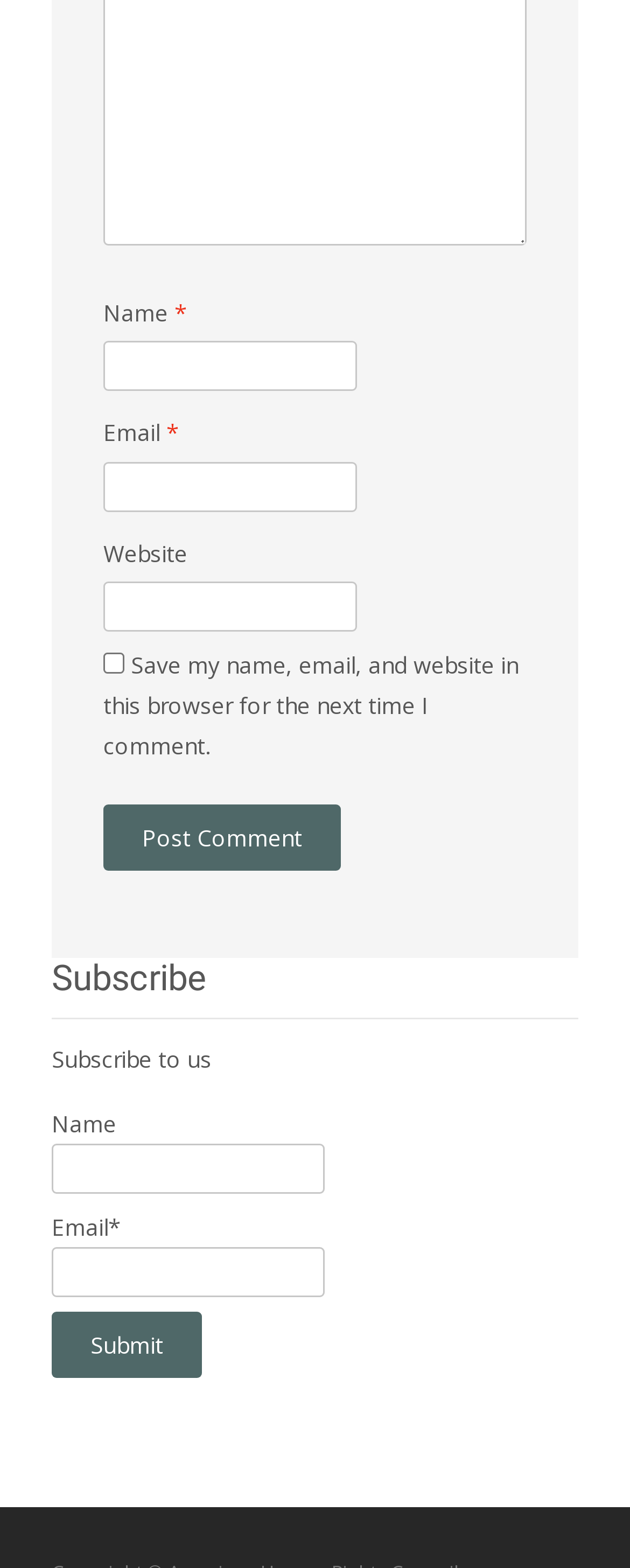Determine the bounding box coordinates for the area you should click to complete the following instruction: "Input your email".

[0.164, 0.294, 0.567, 0.326]